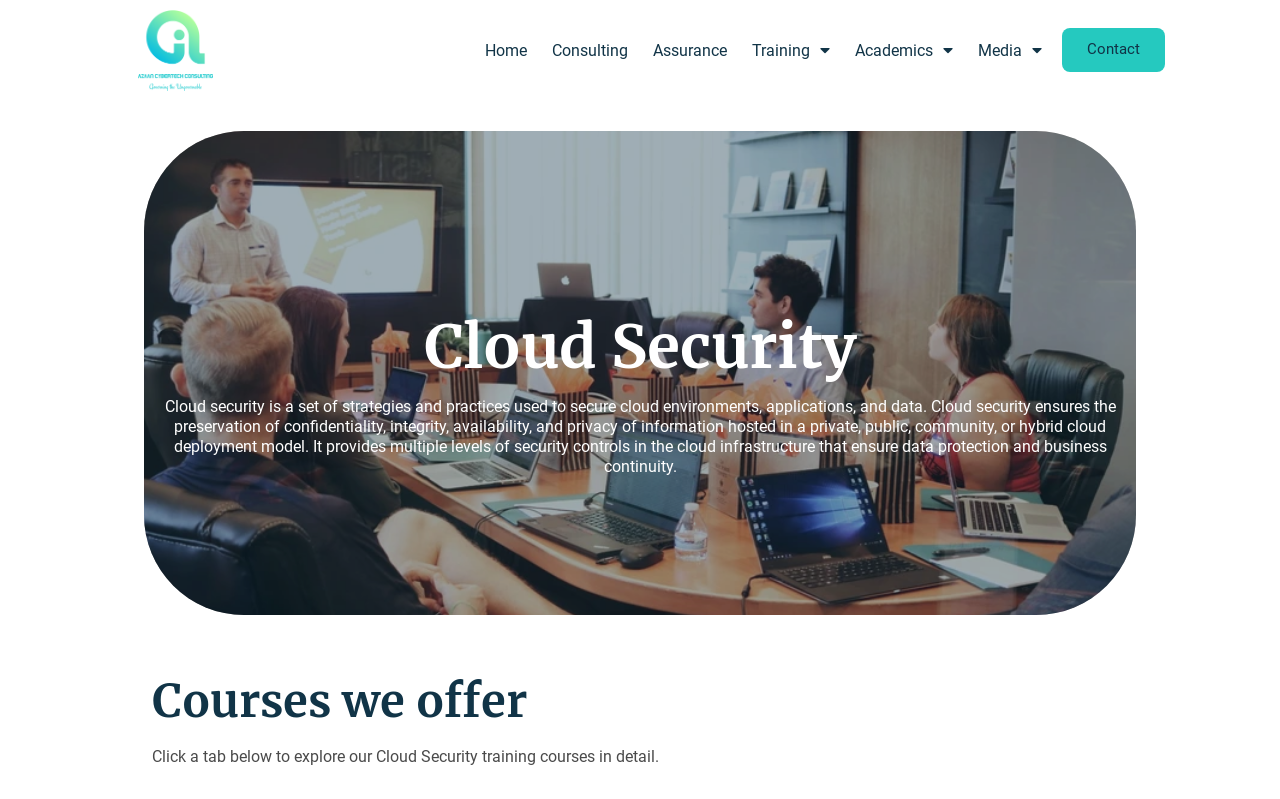Please reply with a single word or brief phrase to the question: 
What is the purpose of cloud security?

Preservation of confidentiality, integrity, availability, and privacy